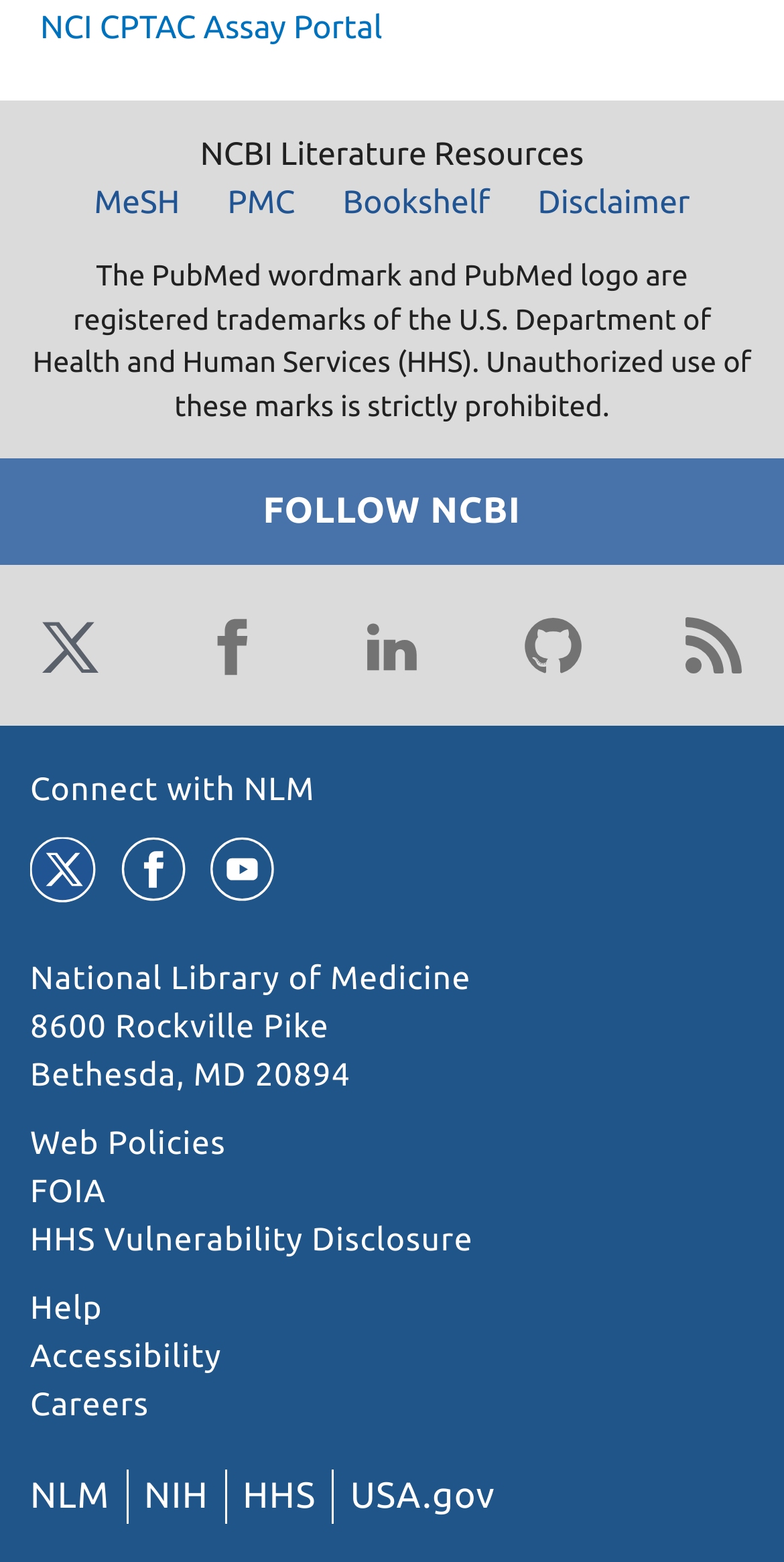Provide the bounding box coordinates, formatted as (top-left x, top-left y, bottom-right x, bottom-right y), with all values being floating point numbers between 0 and 1. Identify the bounding box of the UI element that matches the description: Blog

None